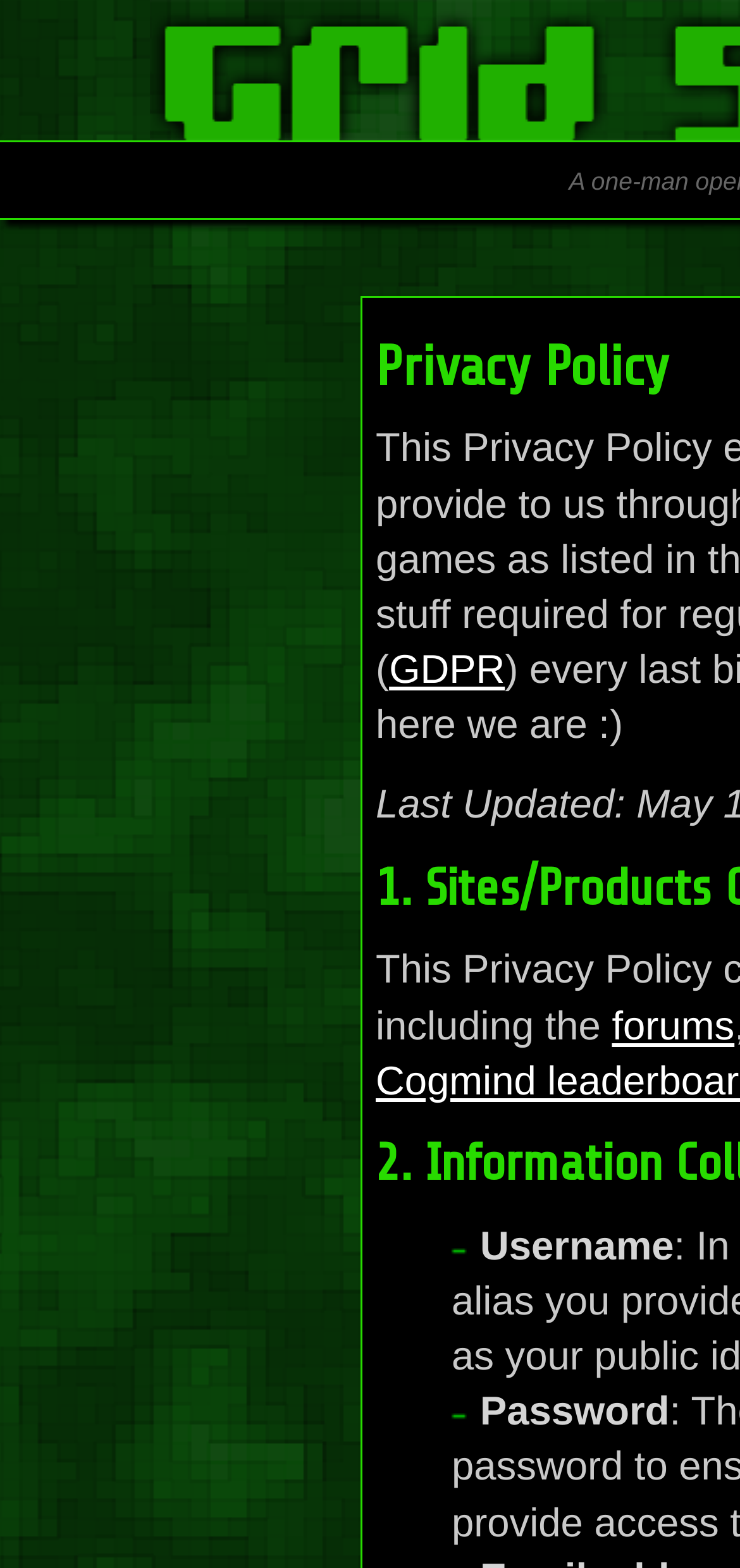Identify the bounding box of the HTML element described here: "GDPR". Provide the coordinates as four float numbers between 0 and 1: [left, top, right, bottom].

[0.526, 0.413, 0.682, 0.441]